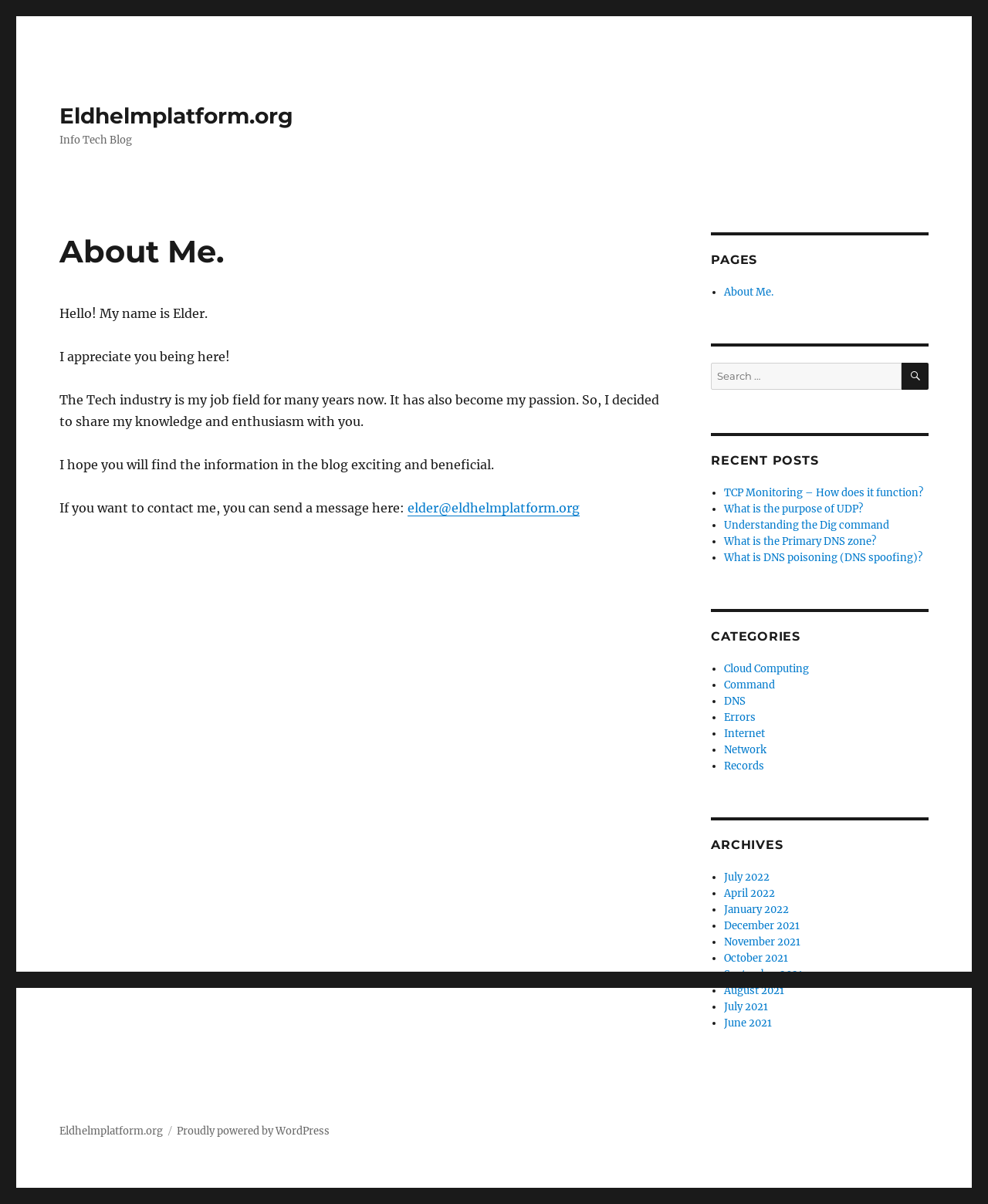Locate the bounding box coordinates of the area you need to click to fulfill this instruction: 'contact Elder'. The coordinates must be in the form of four float numbers ranging from 0 to 1: [left, top, right, bottom].

[0.413, 0.415, 0.587, 0.428]